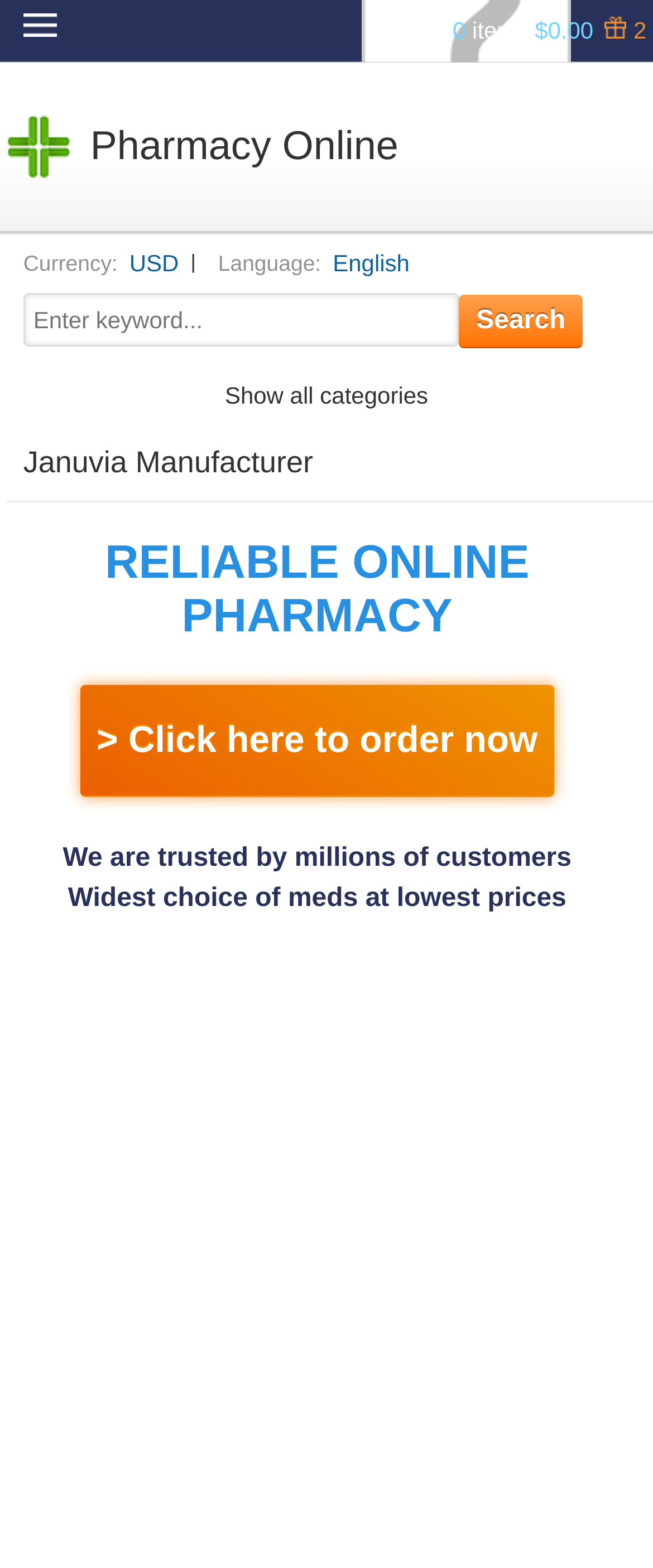Give the bounding box coordinates for the element described by: "placeholder="Enter keyword..."".

[0.036, 0.187, 0.704, 0.221]